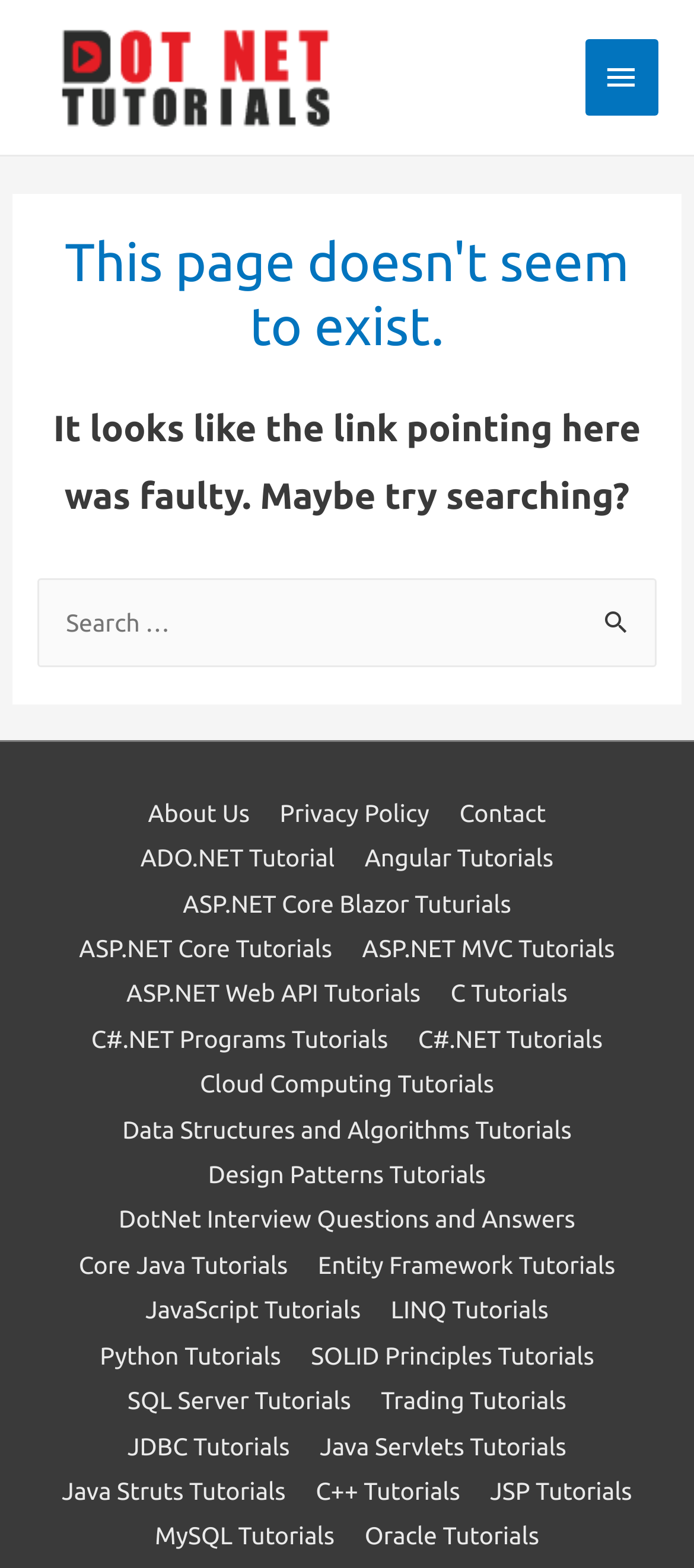Respond to the question below with a single word or phrase:
What is the purpose of the search box?

To search the website